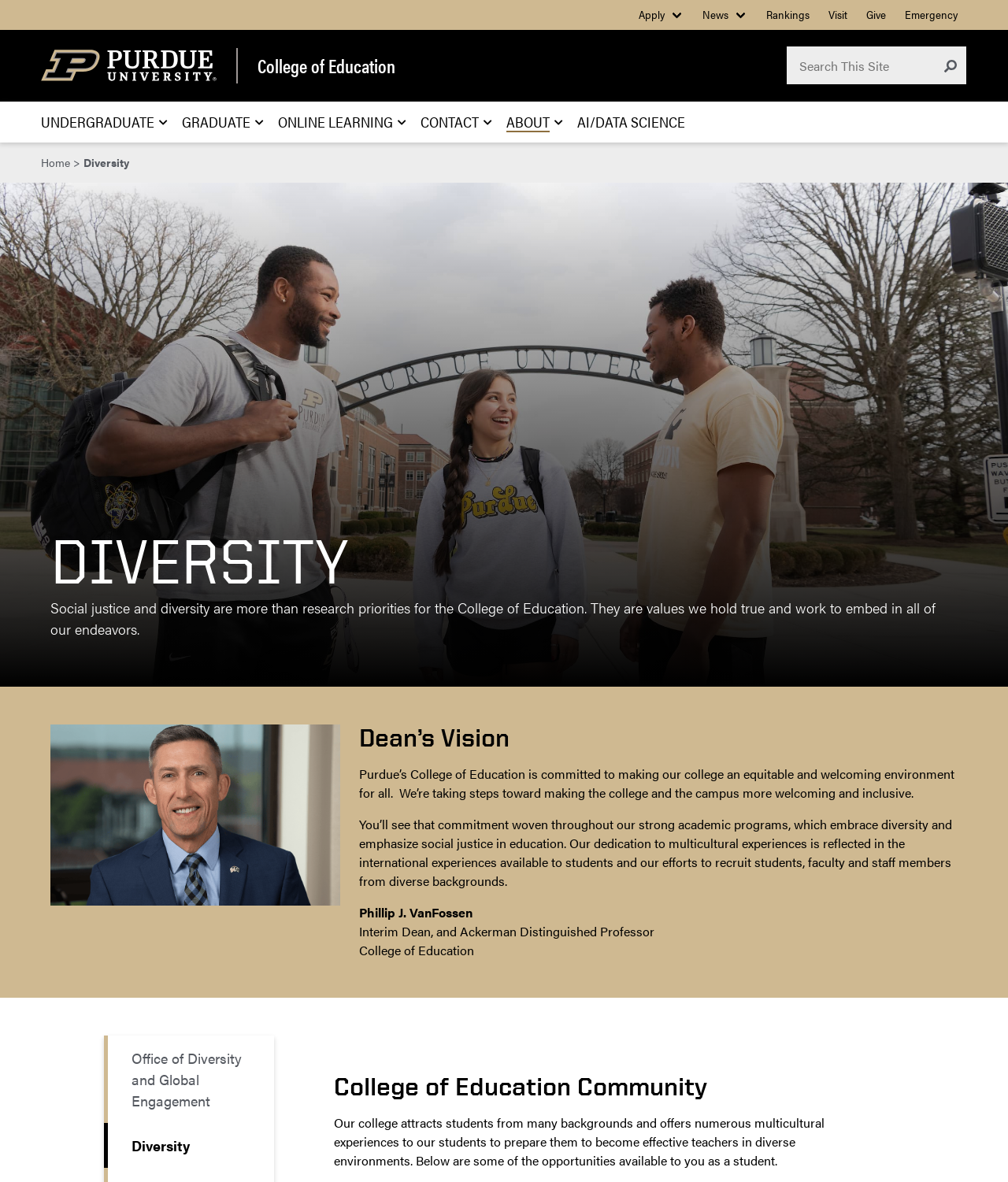Give a one-word or short phrase answer to this question: 
What is the purpose of the Office of Diversity and Global Engagement?

Not specified